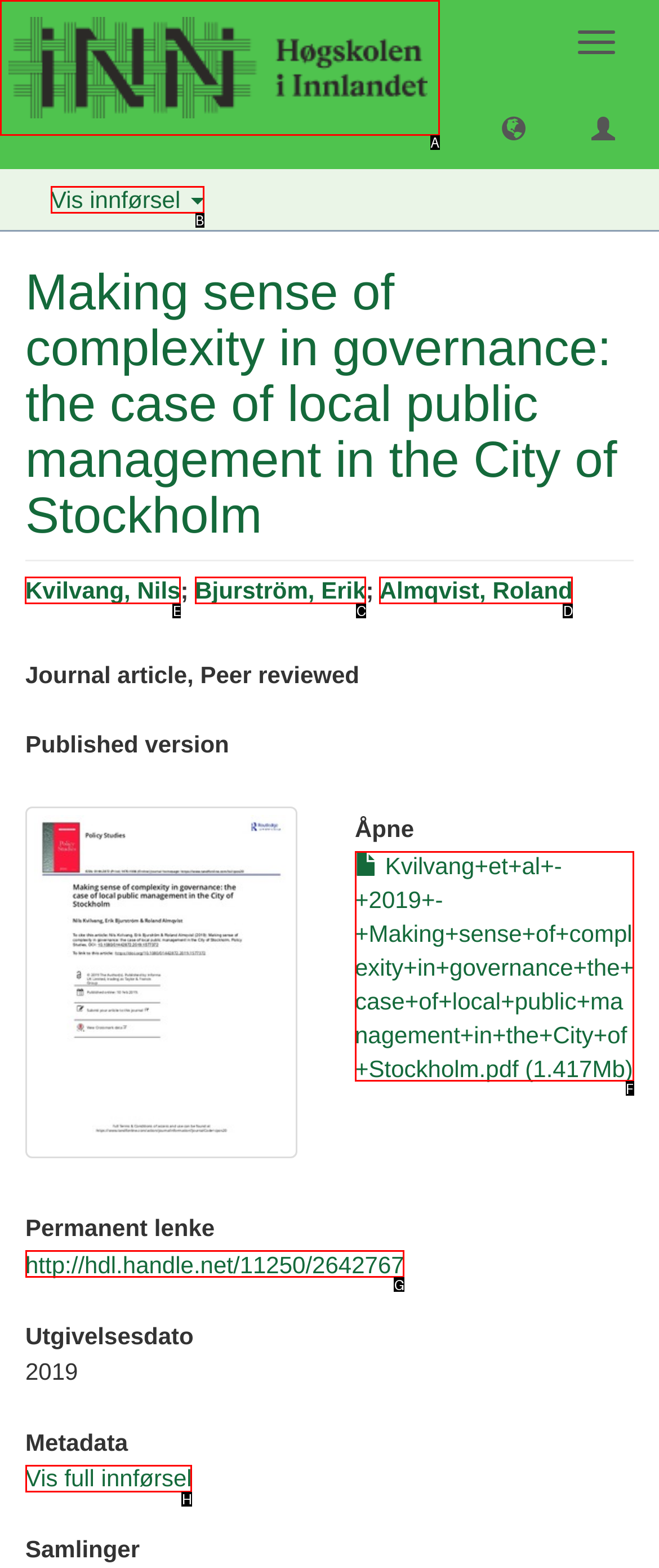Identify the correct UI element to click for the following task: View article by Kvilvang, Nils Choose the option's letter based on the given choices.

E